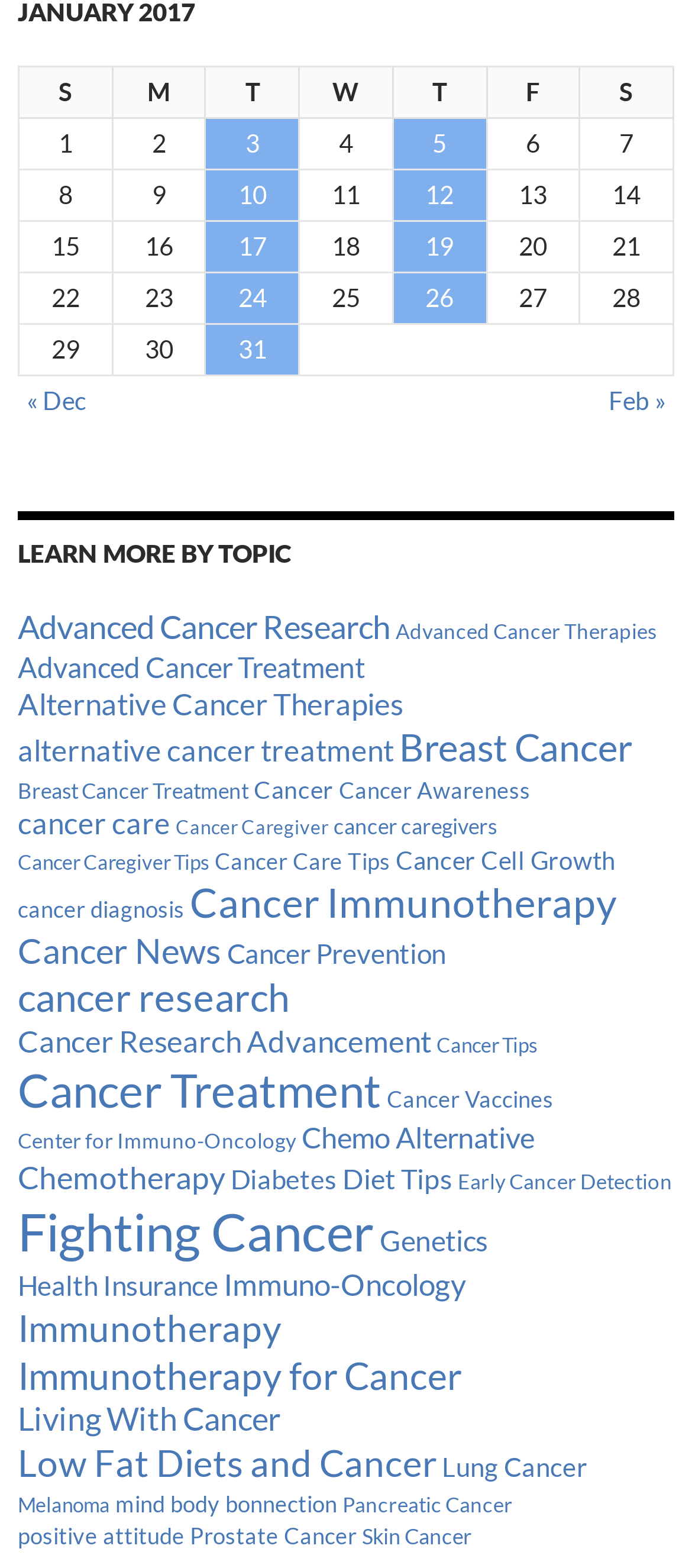Identify the bounding box coordinates of the area you need to click to perform the following instruction: "Explore 'Cancer Immunotherapy'".

[0.274, 0.56, 0.892, 0.591]